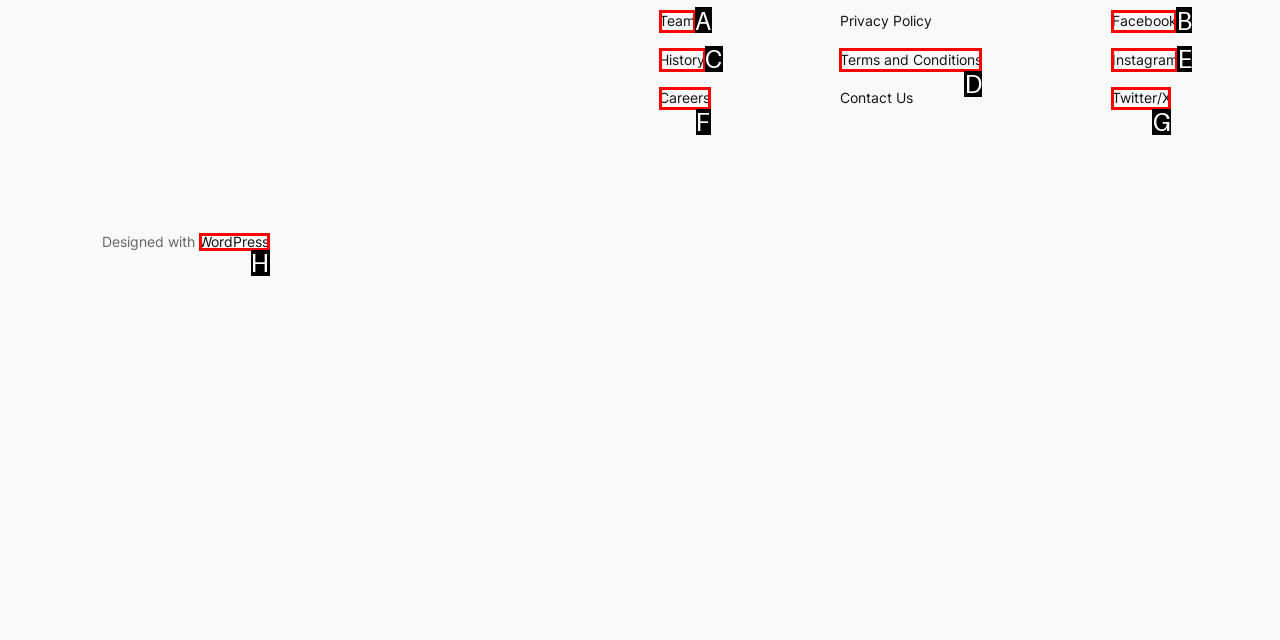Identify the option that corresponds to the description: Instagram 
Provide the letter of the matching option from the available choices directly.

E